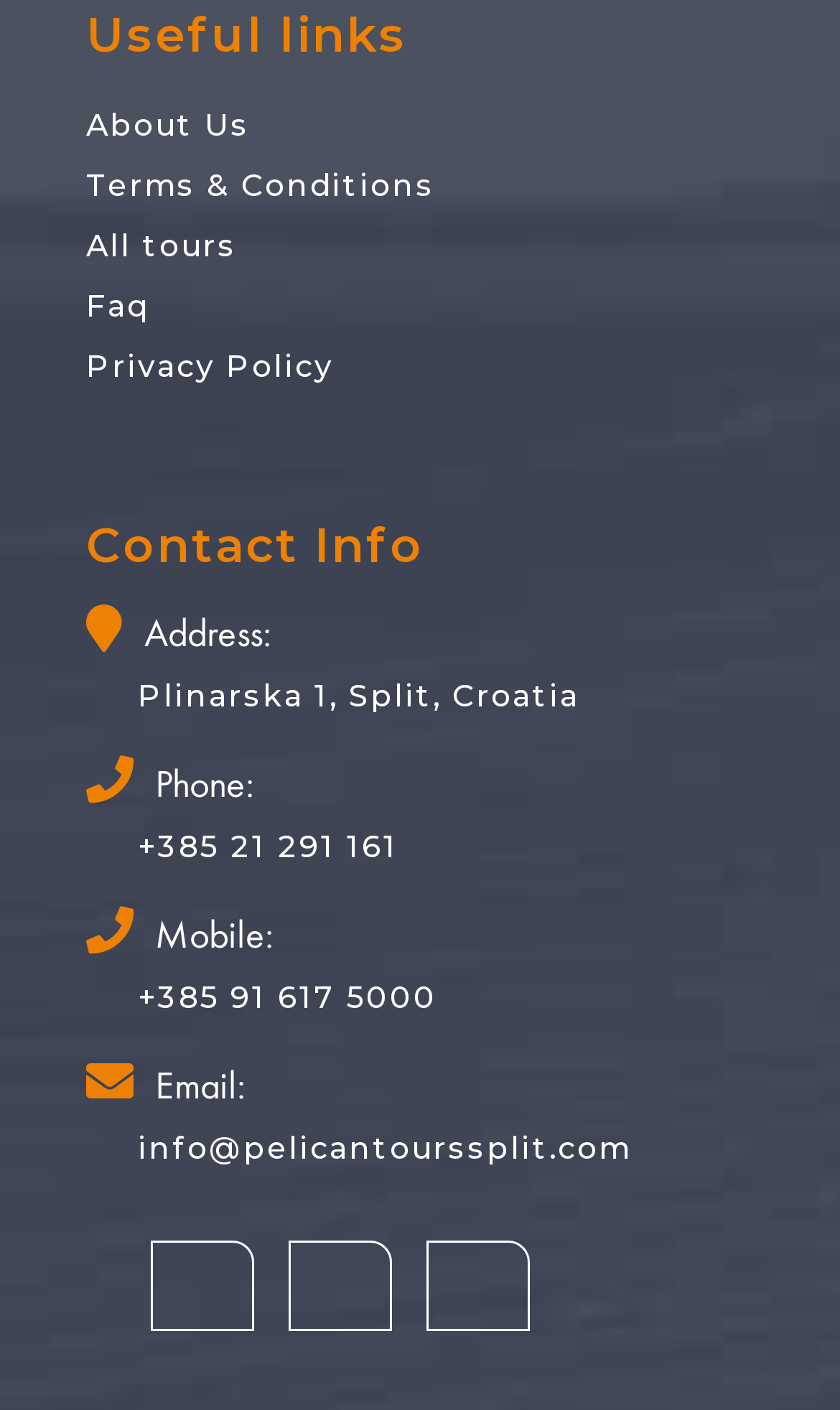Find the bounding box coordinates of the clickable region needed to perform the following instruction: "Click on April 2023". The coordinates should be provided as four float numbers between 0 and 1, i.e., [left, top, right, bottom].

None